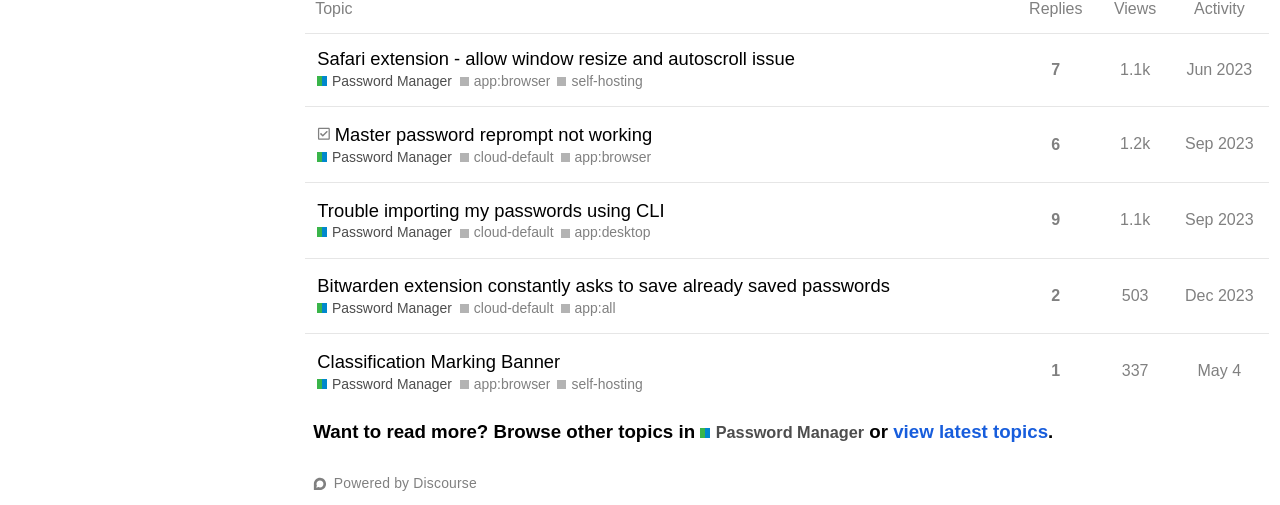Please locate the clickable area by providing the bounding box coordinates to follow this instruction: "Check the topic 'Classification Marking Banner'".

[0.248, 0.665, 0.438, 0.766]